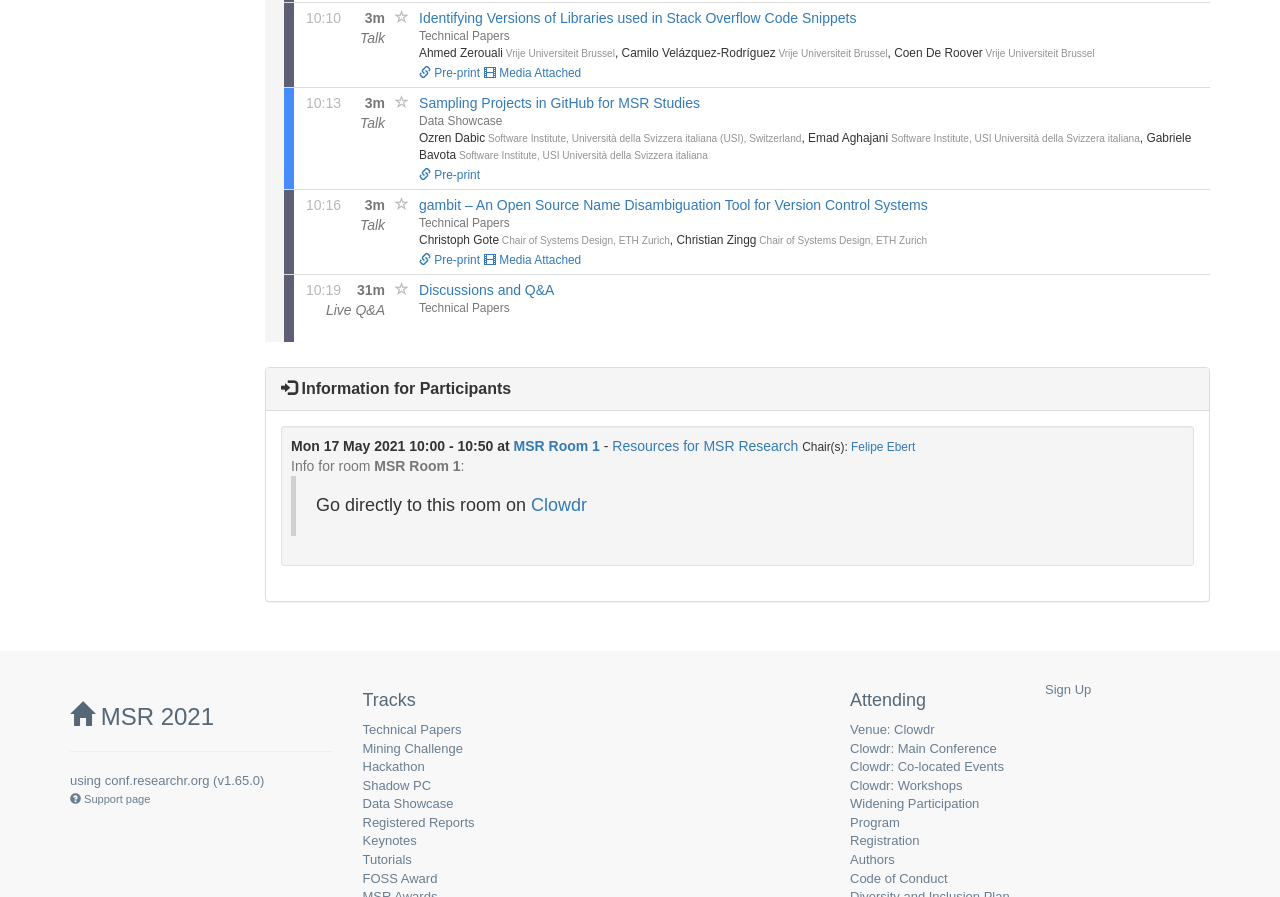Find the bounding box coordinates of the clickable area that will achieve the following instruction: "View 'Resources for MSR Research'".

[0.478, 0.489, 0.624, 0.507]